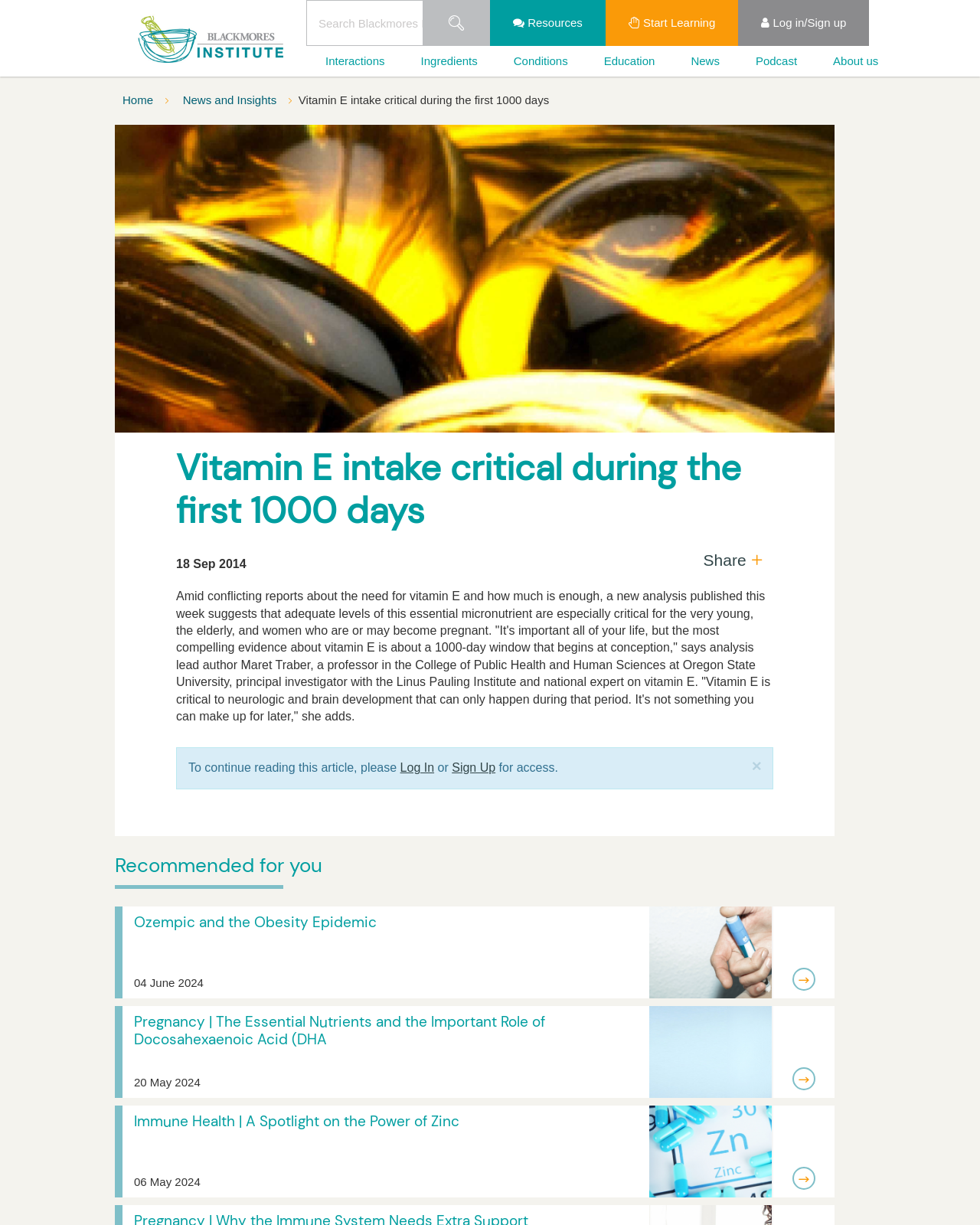Provide a short answer using a single word or phrase for the following question: 
What is the date of the article?

18 Sep 2014